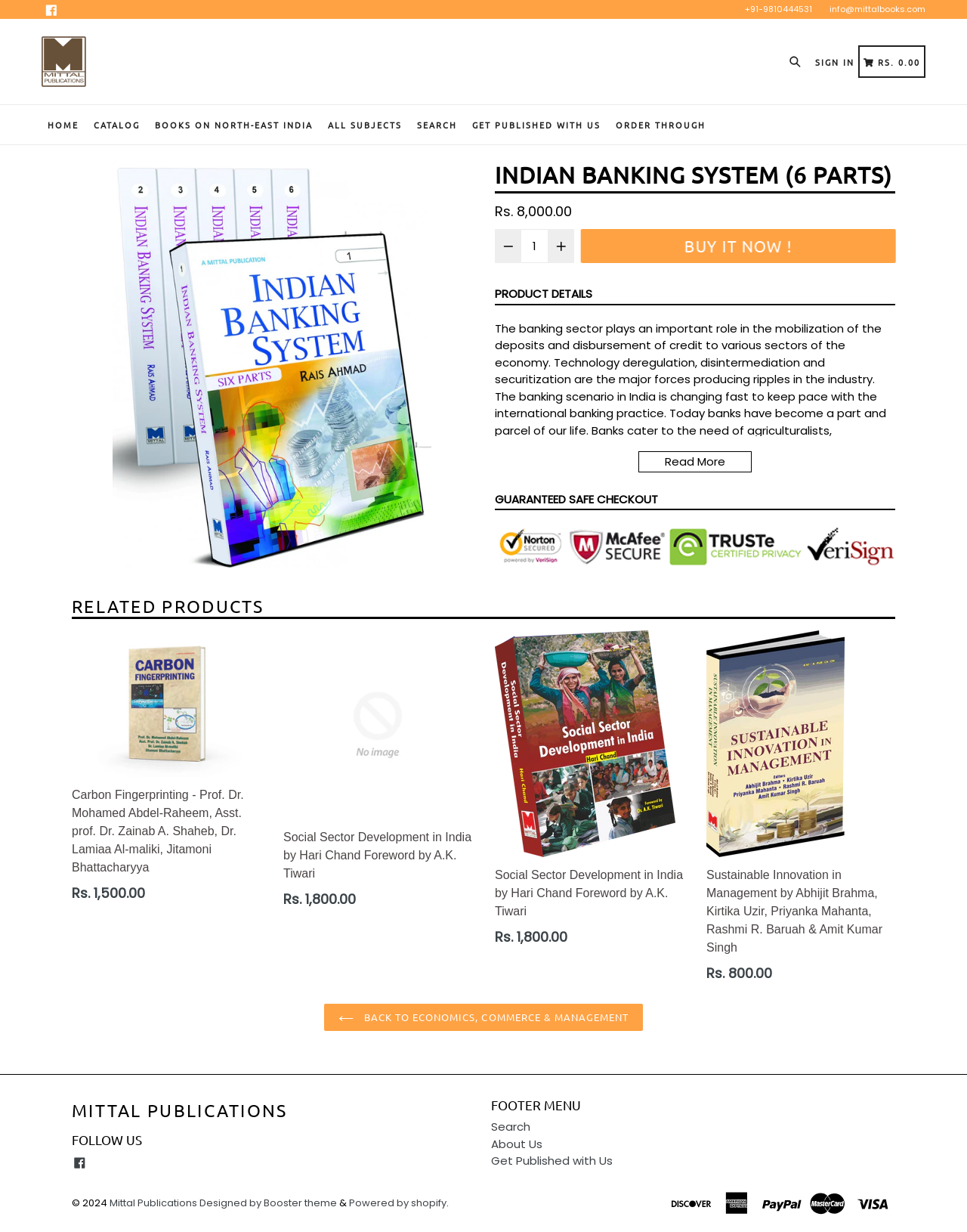Find the bounding box coordinates of the area that needs to be clicked in order to achieve the following instruction: "Read more about the product". The coordinates should be specified as four float numbers between 0 and 1, i.e., [left, top, right, bottom].

[0.66, 0.366, 0.777, 0.383]